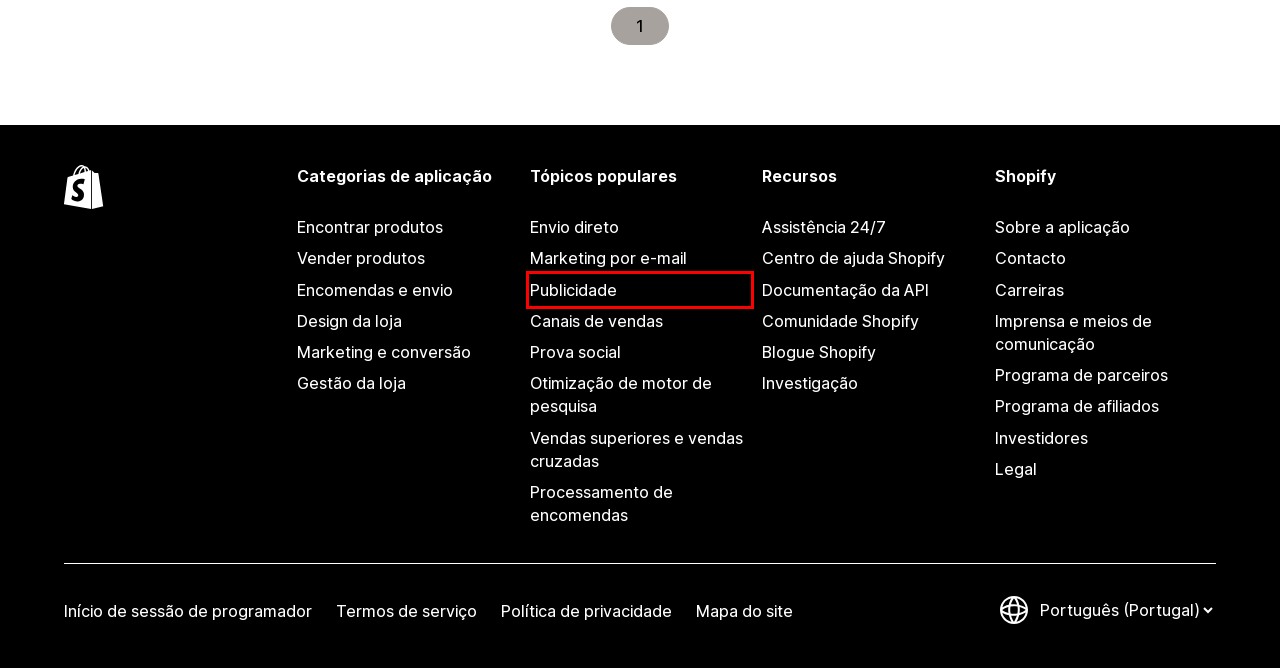You have a screenshot showing a webpage with a red bounding box around a UI element. Choose the webpage description that best matches the new page after clicking the highlighted element. Here are the options:
A. Contactar a assistência da Shopify • Centro de ajuda Shopify
B. Careers, Internships, and Jobs at Shopify | Shopify Careers - Shopify USA
C. Shopify API, libraries, and tools
D. Shopify Legal - Shopify USA
E. Melhores aplicações Publicidade para 2024 \- Shopify App Store
F. Melhores aplicações Otimização de motor de pesquisa para 2024 \- Shopify App Store
G. Become a Shopify Partner Today - Shopify Partners
H. Melhores aplicações Envio direto para 2024 \- Shopify App Store

E